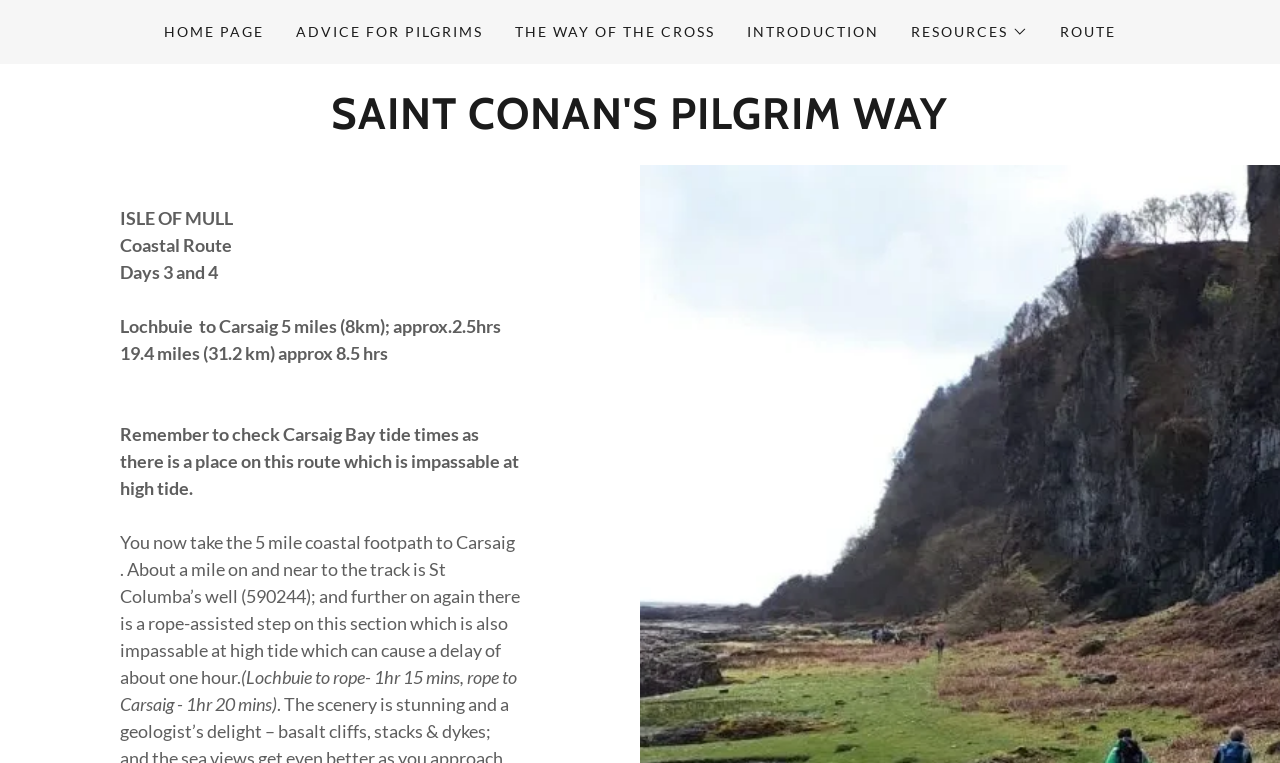Determine the bounding box coordinates for the UI element described. Format the coordinates as (top-left x, top-left y, bottom-right x, bottom-right y) and ensure all values are between 0 and 1. Element description: Members Page

None